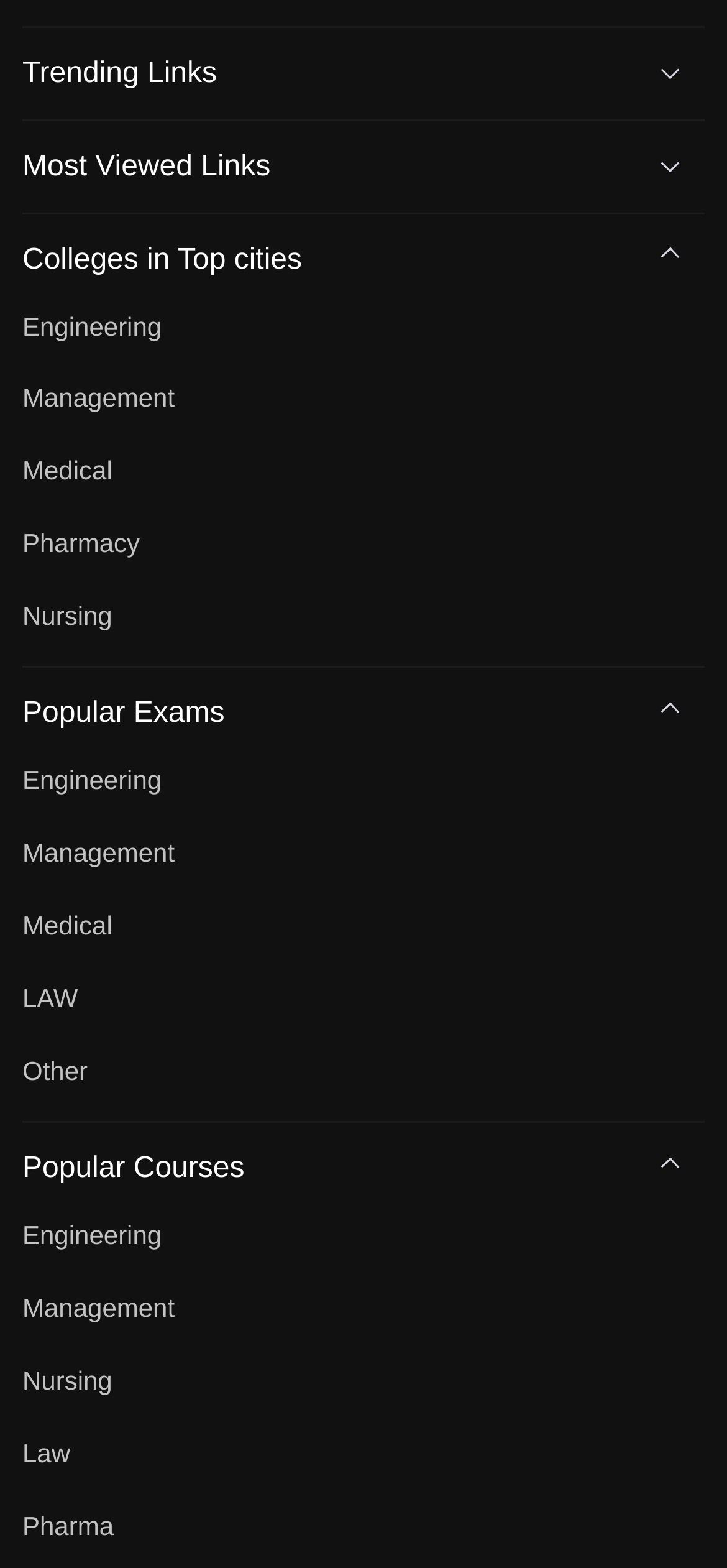Identify the coordinates of the bounding box for the element that must be clicked to accomplish the instruction: "Explore Engineering Colleges in Mumbai".

[0.018, 0.226, 0.571, 0.255]